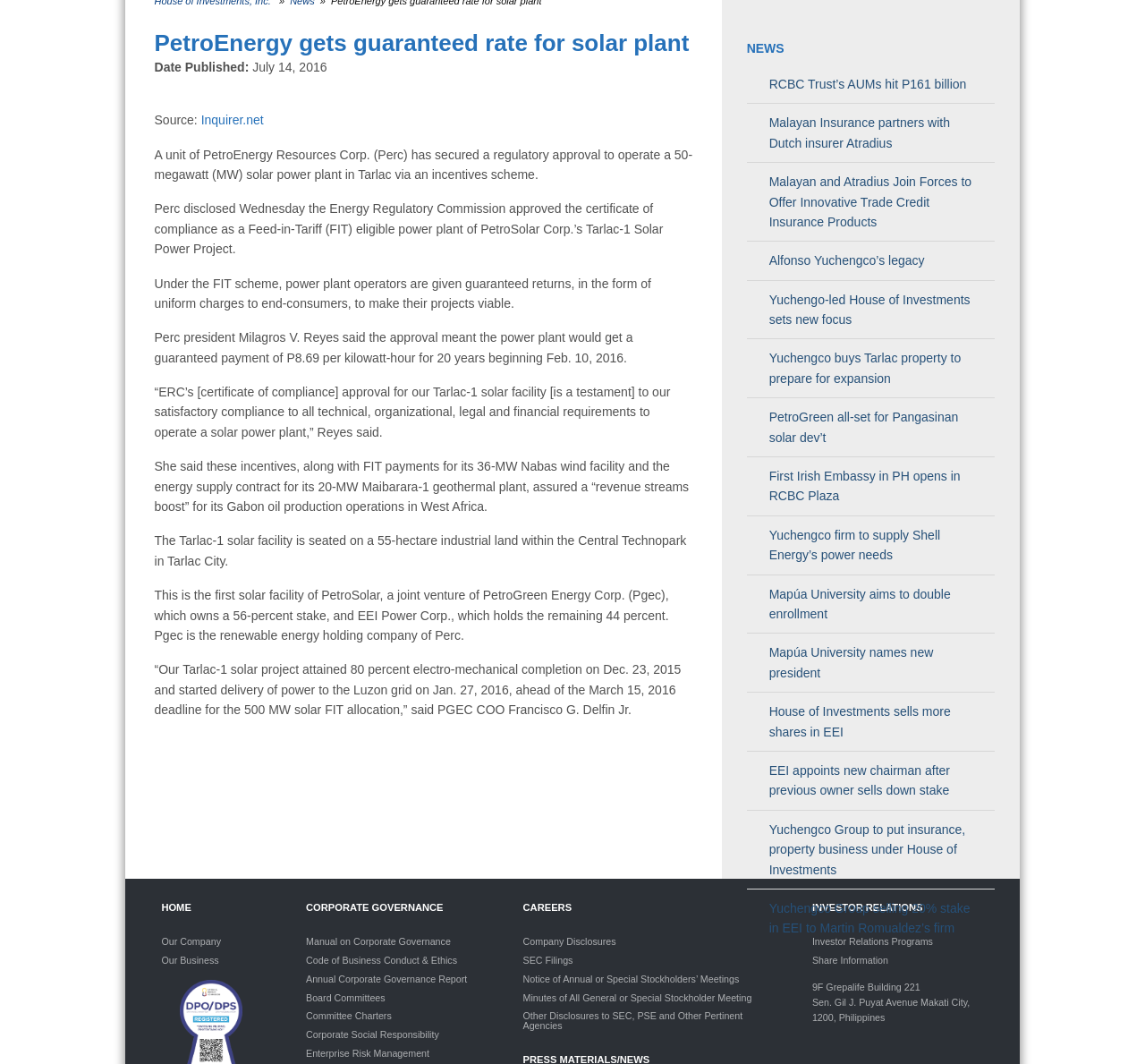From the element description: "Corporate Social Responsibility", extract the bounding box coordinates of the UI element. The coordinates should be expressed as four float numbers between 0 and 1, in the order [left, top, right, bottom].

[0.255, 0.964, 0.43, 0.981]